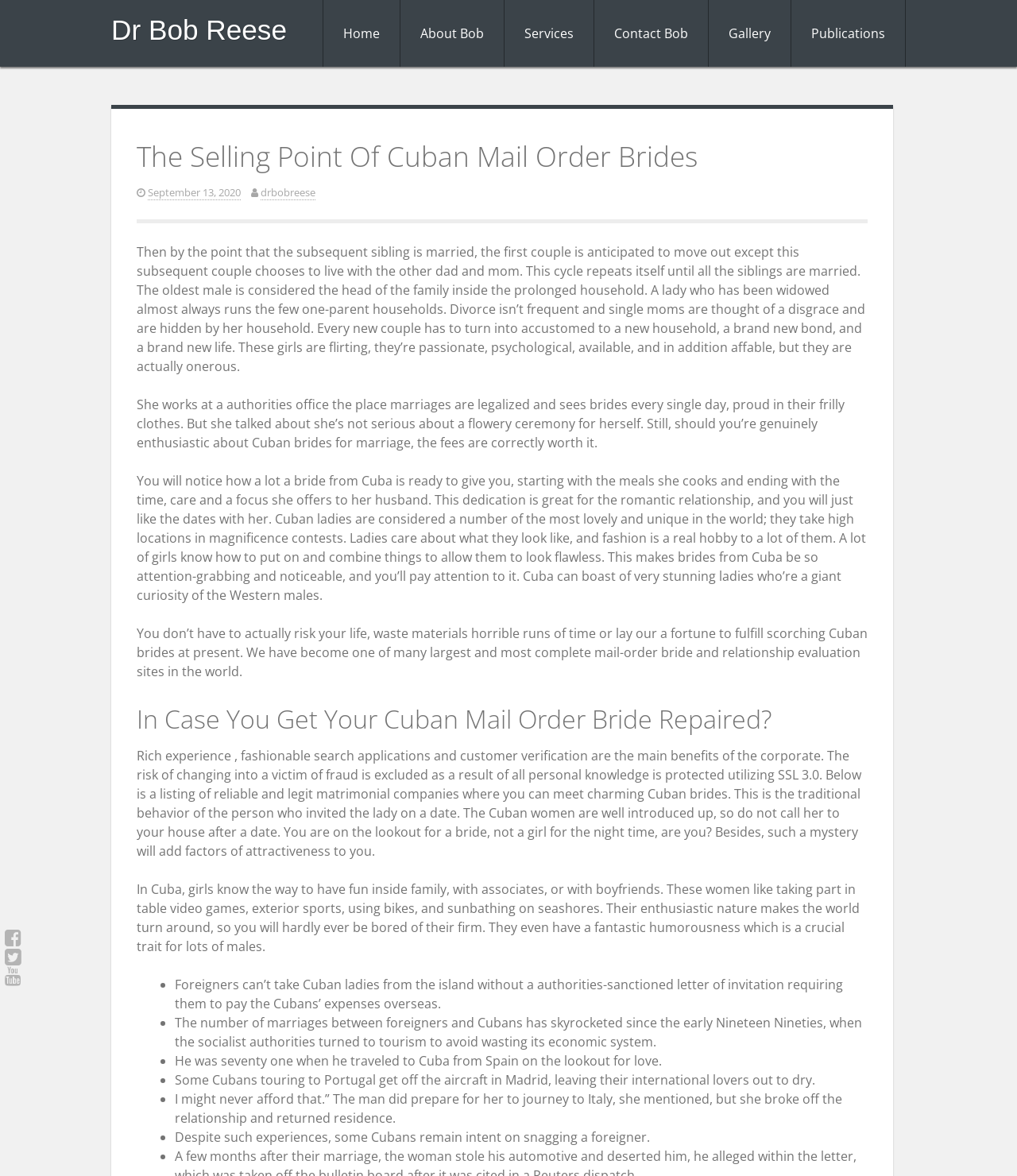What is a characteristic of Cuban women? Refer to the image and provide a one-word or short phrase answer.

They know how to have fun